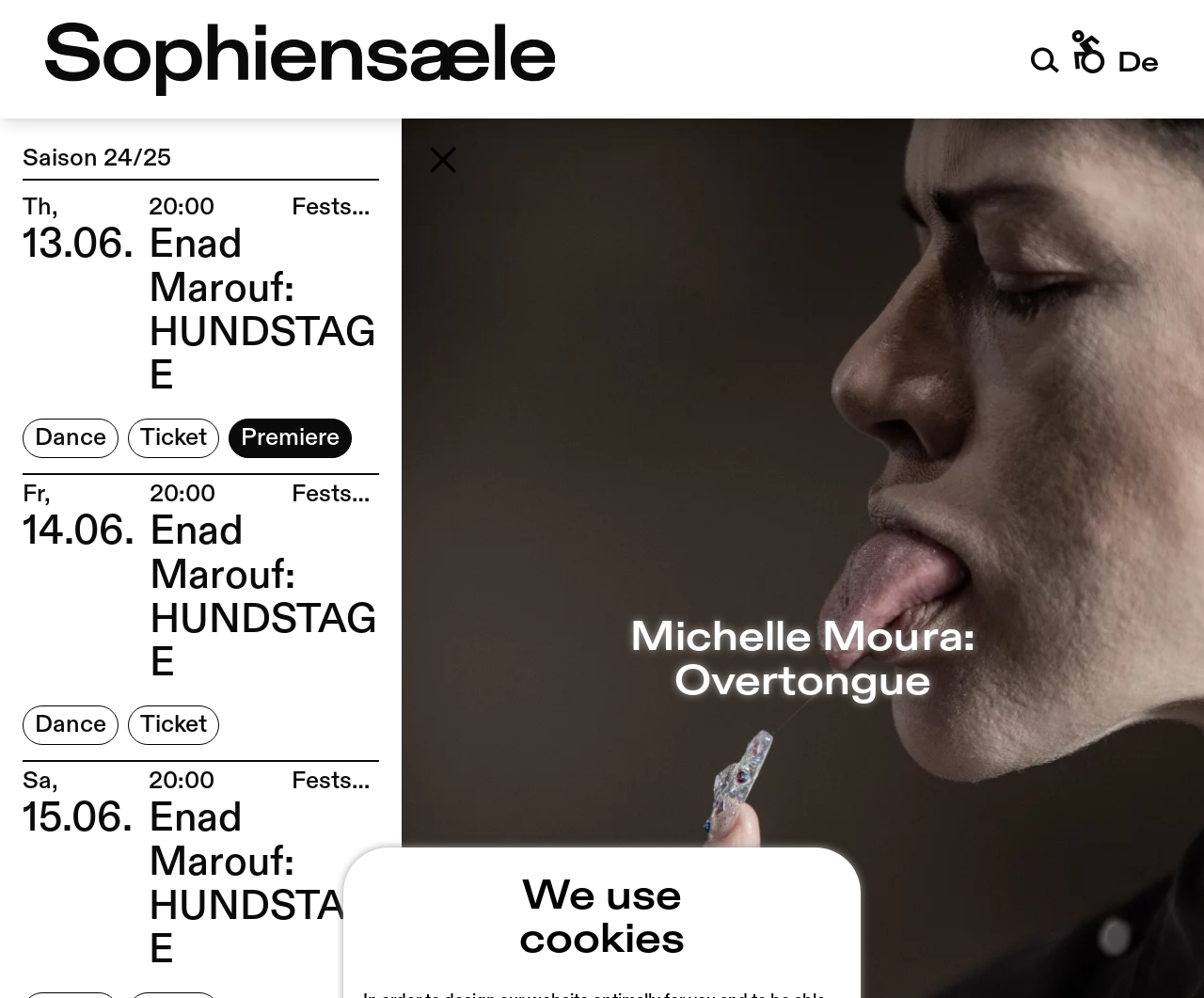What is the venue of Michelle Moura: Overtongue?
Provide an in-depth answer to the question, covering all aspects.

I found the answer by looking at the static text elements that are close to the heading 'Michelle Moura: Overtongue'. One of these elements is 'Festsaal', which is likely to be the venue of the event.